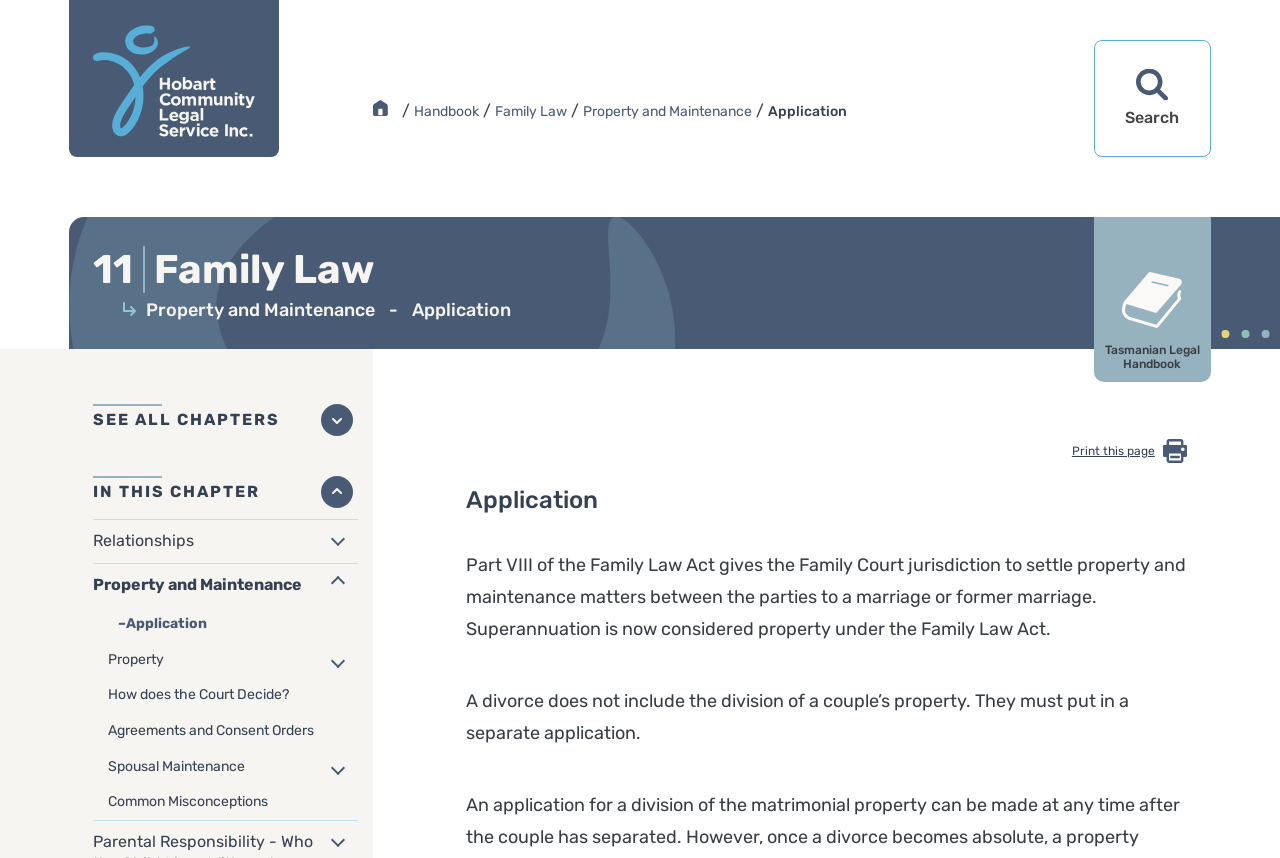Use a single word or phrase to answer the following:
How many subtopics are there under the 'Application' chapter?

7